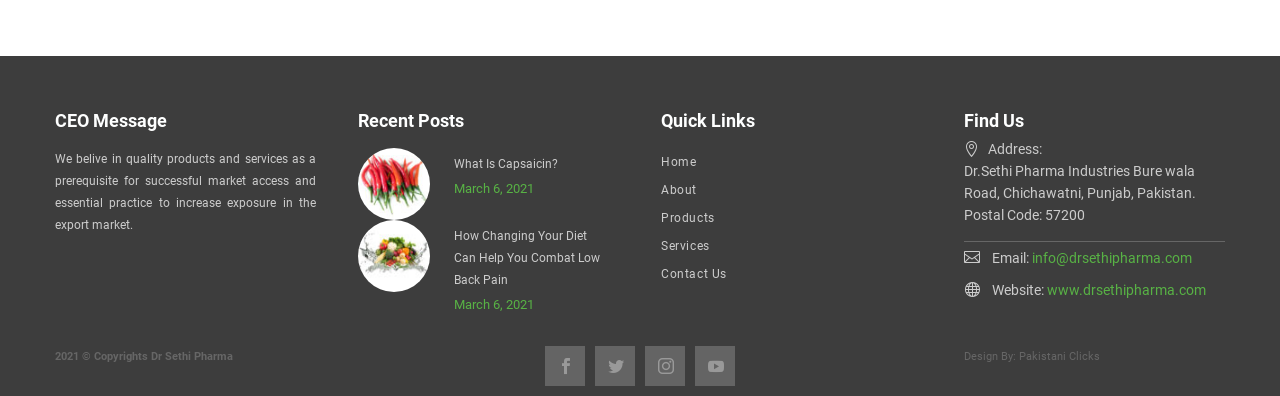Determine the bounding box coordinates of the clickable area required to perform the following instruction: "View website". The coordinates should be represented as four float numbers between 0 and 1: [left, top, right, bottom].

[0.818, 0.712, 0.942, 0.752]